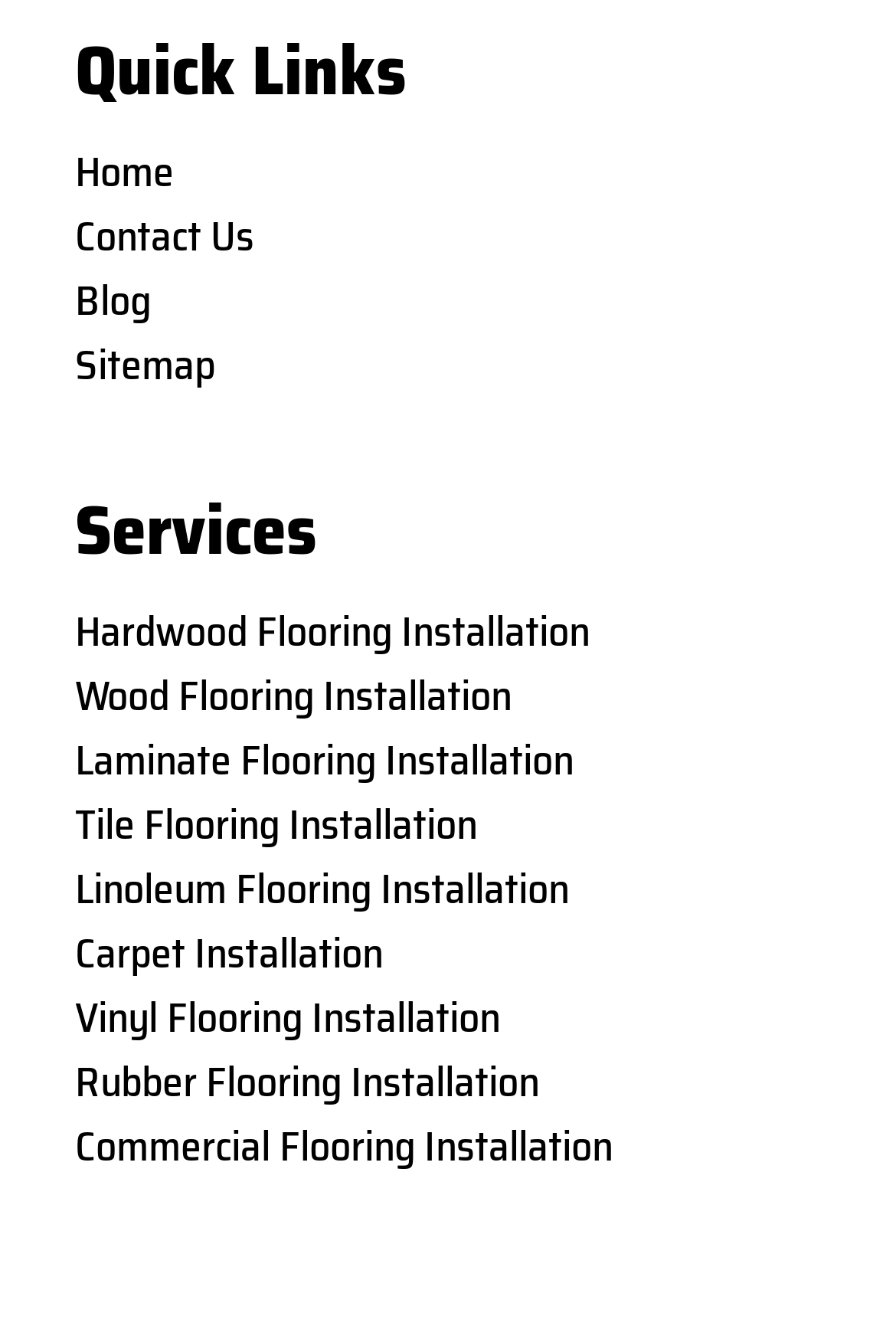Determine the bounding box coordinates of the clickable element to achieve the following action: 'go to home page'. Provide the coordinates as four float values between 0 and 1, formatted as [left, top, right, bottom].

[0.083, 0.106, 0.917, 0.154]